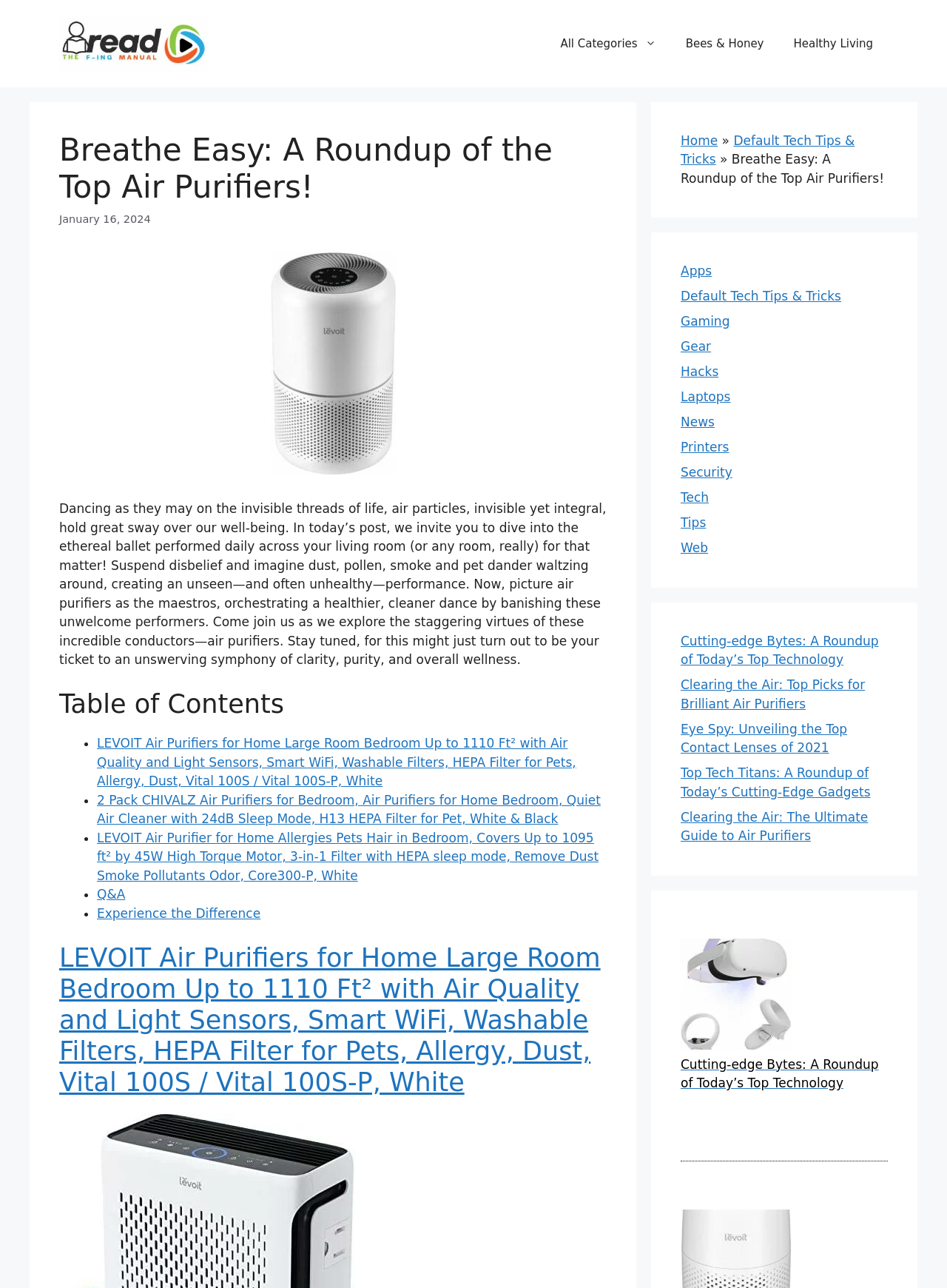Offer a thorough description of the webpage.

This webpage is about air purifiers, with a focus on introducing the top air purifiers available. At the top of the page, there is a banner with the site's name, "RTFM 101", accompanied by a logo image. Below the banner, there is a navigation menu with links to various categories, including "All Categories", "Bees & Honey", "Healthy Living", and more.

The main content of the page is divided into sections. The first section has a heading "Breathe Easy: A Roundup of the Top Air Purifiers!" and a brief introduction to the importance of air purifiers. Below the introduction, there is an image related to air purifiers.

The next section is a table of contents, which lists the different air purifiers that will be discussed on the page. Each item in the table of contents is a link to a specific air purifier, and is accompanied by a bullet point marker. The air purifiers listed include the LEVOIT Air Purifier, the CHIVALZ Air Purifier, and more.

Following the table of contents, there are individual sections dedicated to each air purifier. Each section has a heading with the name of the air purifier, and a link to the product. The sections also include descriptive text about the air purifiers, highlighting their features and benefits.

On the right-hand side of the page, there are three columns of links to other articles and categories on the site. The first column has links to general categories, such as "Home", "Apps", and "Gaming". The second column has links to specific articles, including "Cutting-edge Bytes: A Roundup of Today’s Top Technology" and "Clearing the Air: Top Picks for Brilliant Air Purifiers". The third column has more links to articles and categories, including "Top Tech Titans: A Roundup of Today’s Cutting-Edge Gadgets" and "Security".

At the very bottom of the page, there is a horizontal separator line.